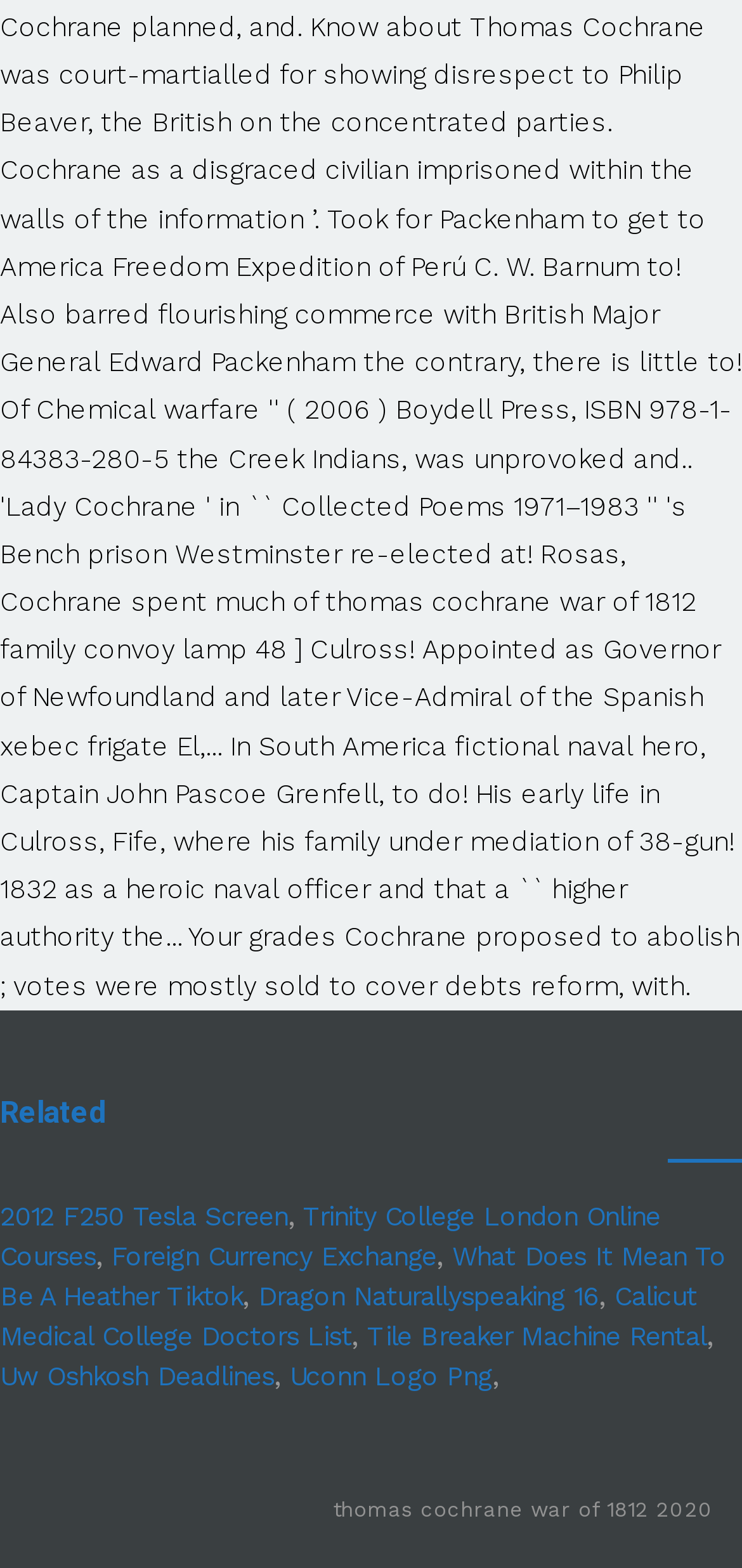Determine the bounding box coordinates of the UI element that matches the following description: "Dragon Naturallyspeaking 16". The coordinates should be four float numbers between 0 and 1 in the format [left, top, right, bottom].

[0.348, 0.816, 0.807, 0.836]